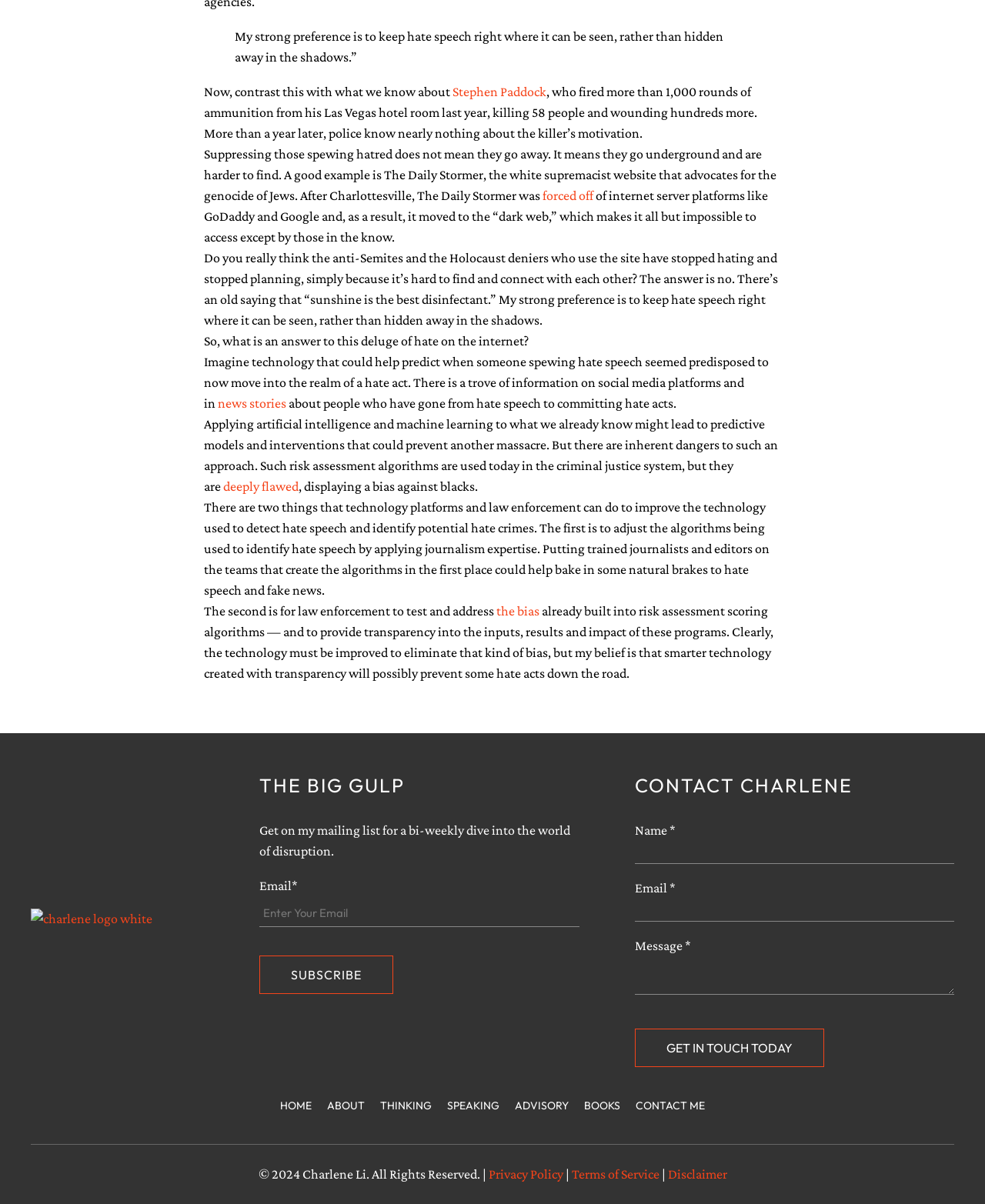Please specify the bounding box coordinates of the element that should be clicked to execute the given instruction: 'Click on the HOME link'. Ensure the coordinates are four float numbers between 0 and 1, expressed as [left, top, right, bottom].

[0.284, 0.912, 0.316, 0.924]